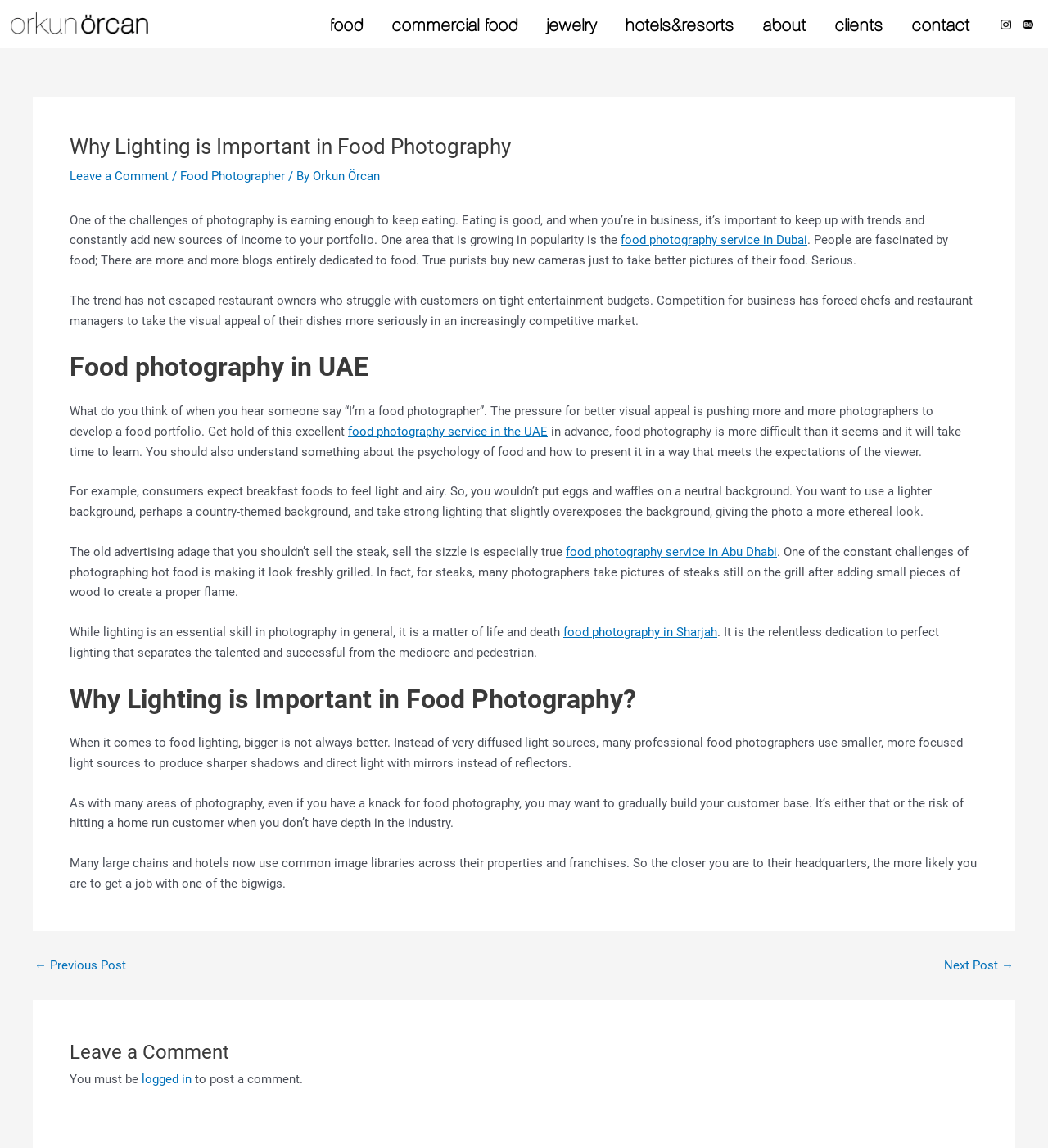What is the purpose of using a lighter background in food photography?
Answer the question in as much detail as possible.

According to the webpage content, using a lighter background in food photography, especially for breakfast foods, helps to create an ethereal look, which is expected by consumers.